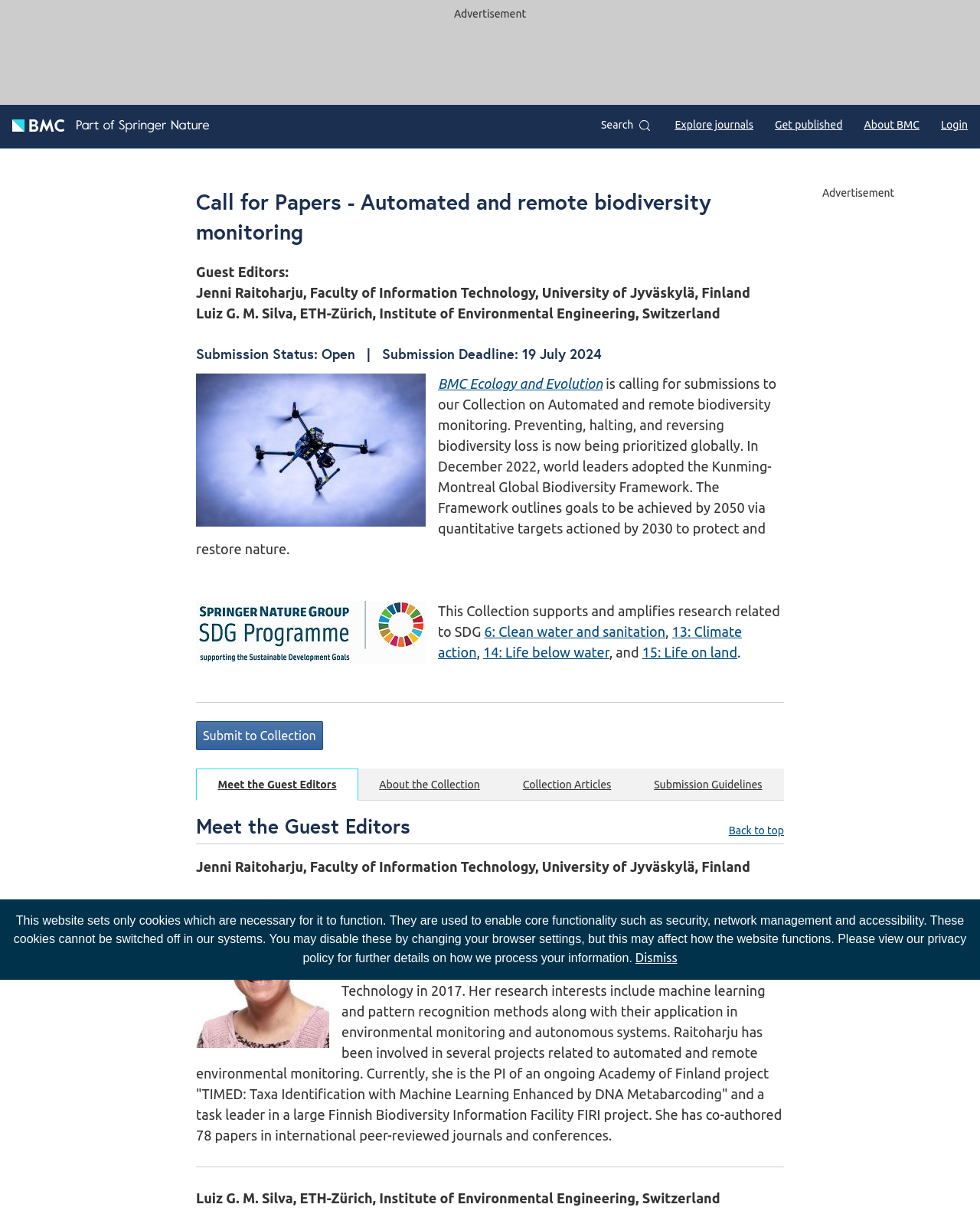Please provide the bounding box coordinates for the element that needs to be clicked to perform the instruction: "Search for something". The coordinates must consist of four float numbers between 0 and 1, formatted as [left, top, right, bottom].

[0.613, 0.096, 0.664, 0.11]